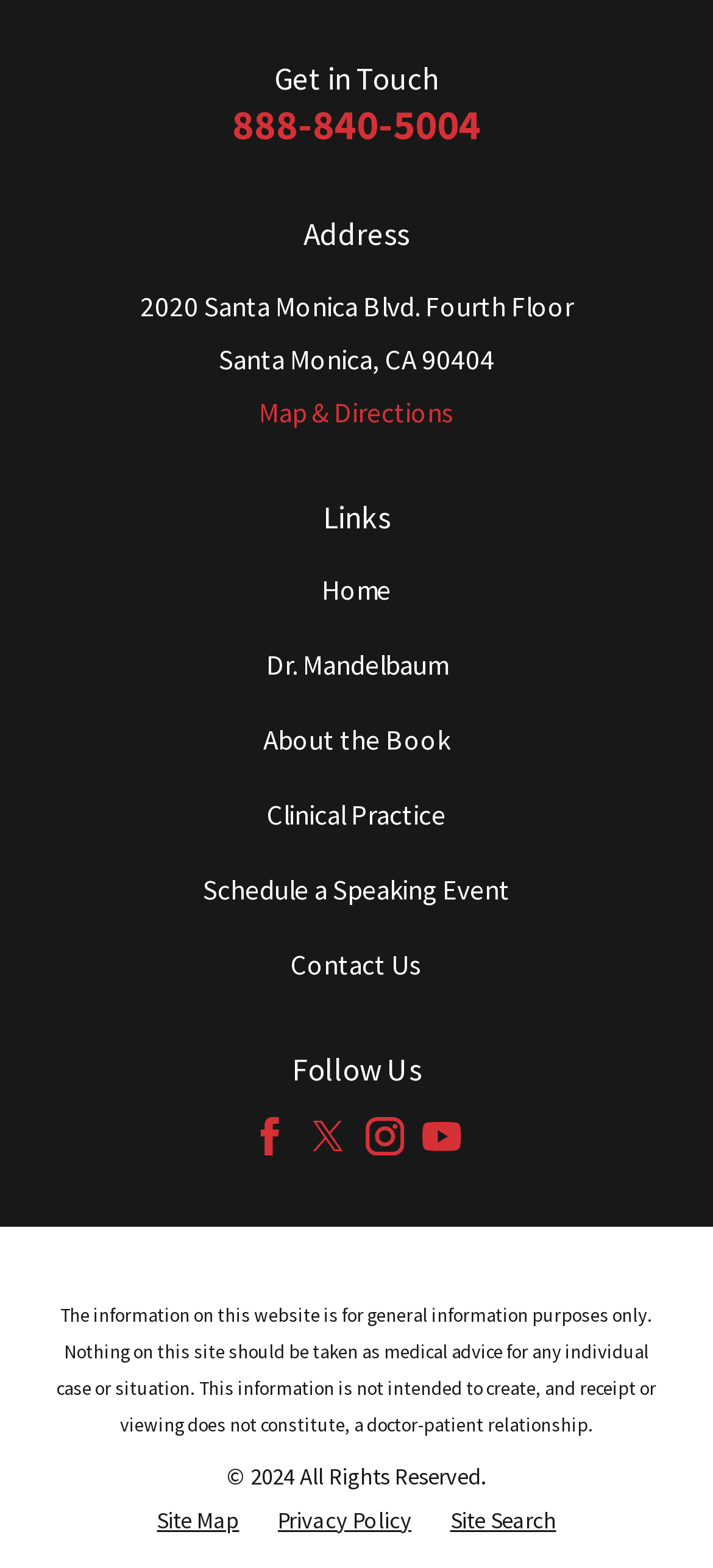Please specify the bounding box coordinates of the clickable section necessary to execute the following command: "View the map and directions".

[0.363, 0.251, 0.637, 0.273]